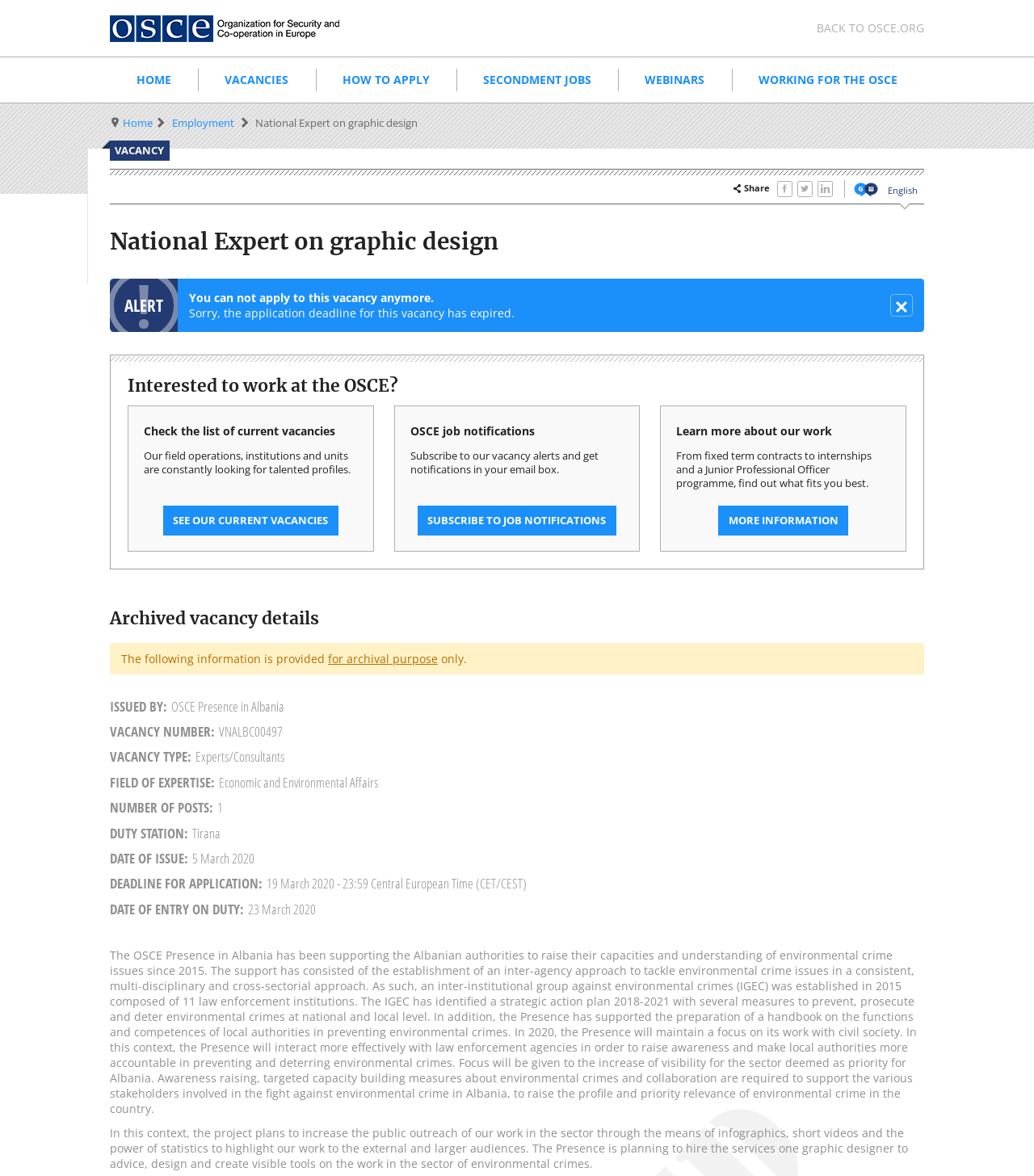What is the main title displayed on this webpage?

National Expert on graphic design